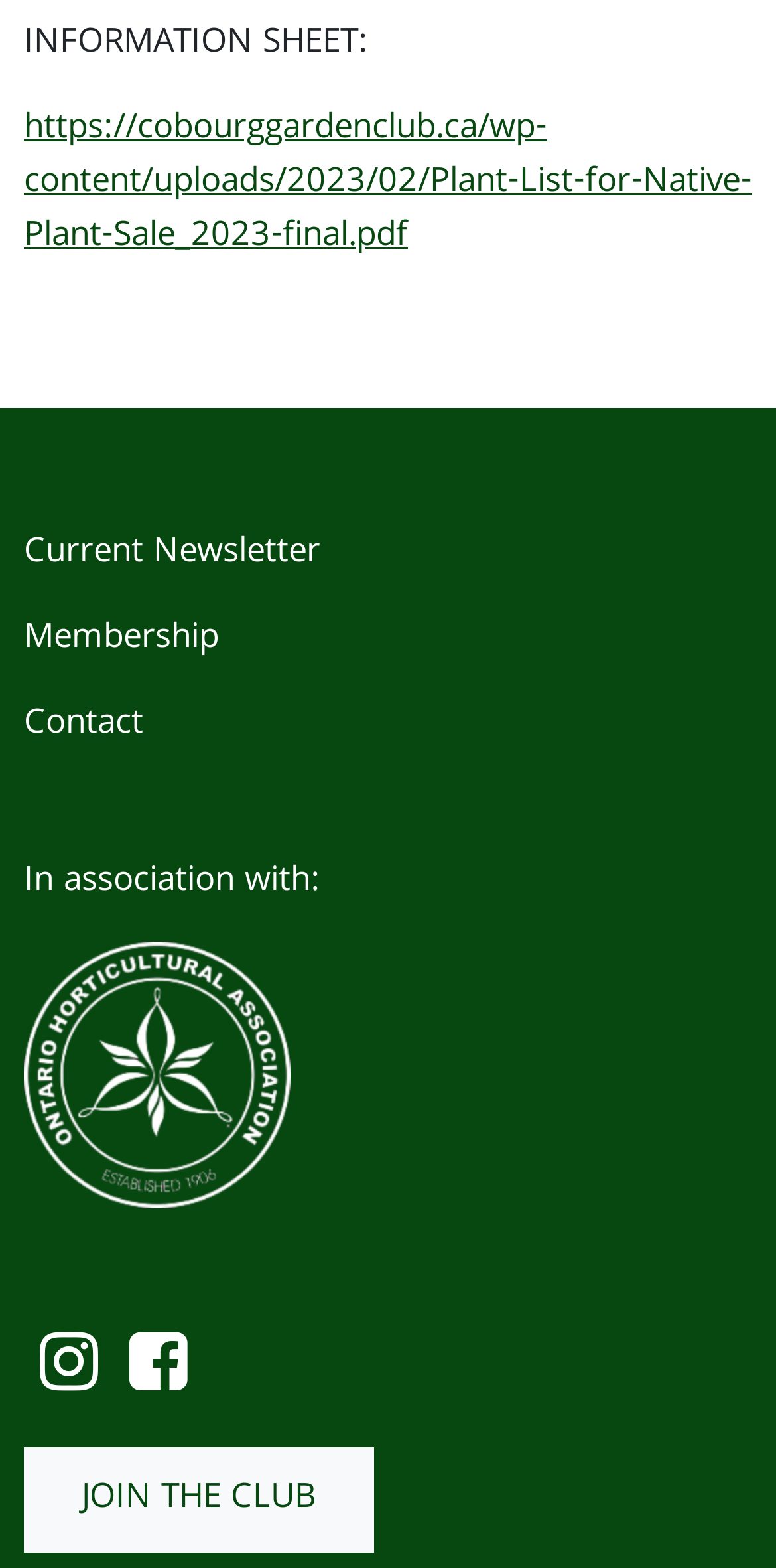How many social media links are present?
Could you give a comprehensive explanation in response to this question?

The webpage contains two social media links, which are represented by the icons '' and ''. These icons are commonly used to represent social media platforms.